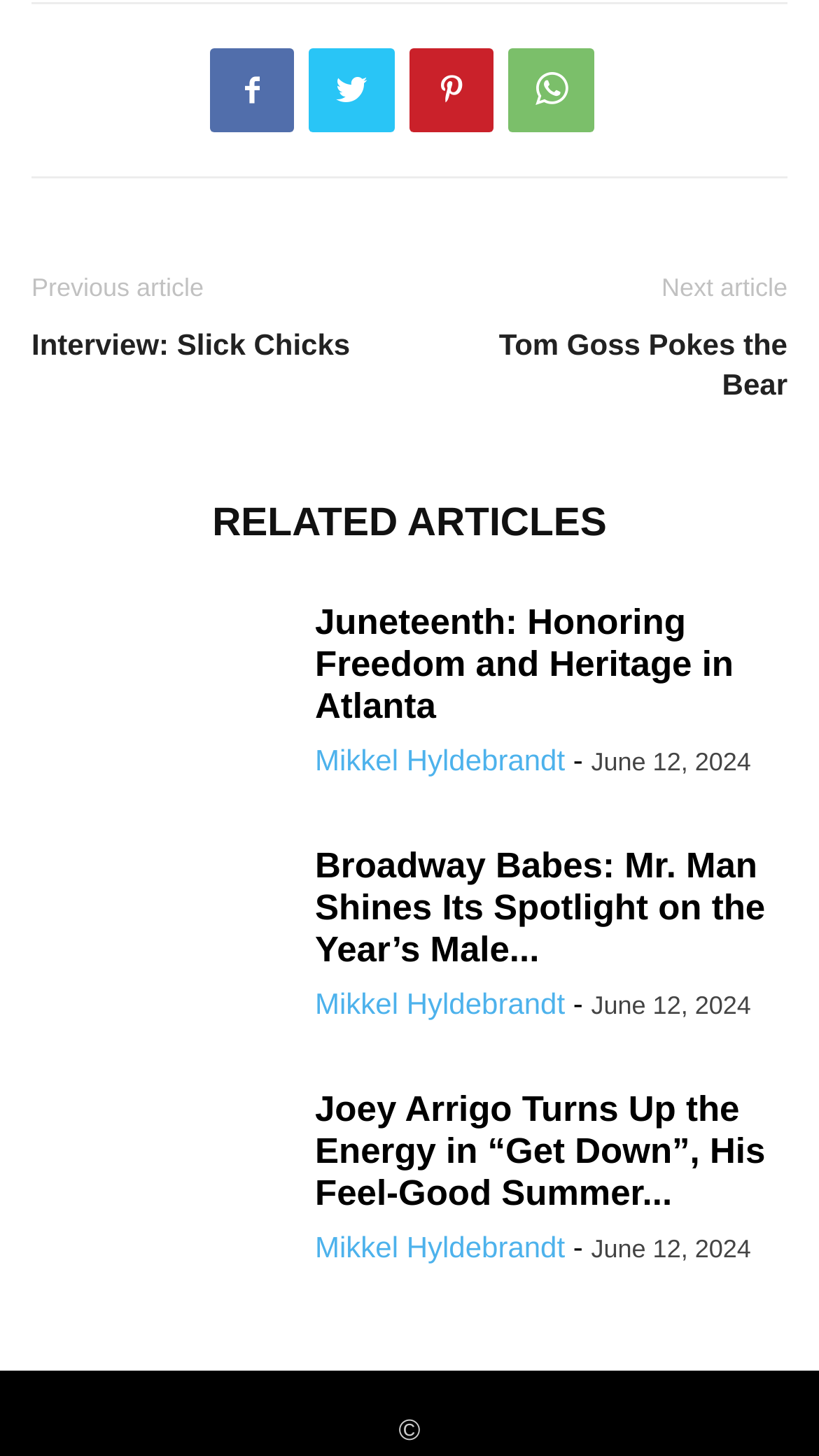Answer the question in one word or a short phrase:
What is the text between 'Previous article' and 'Next article'?

Interview: Slick Chicks